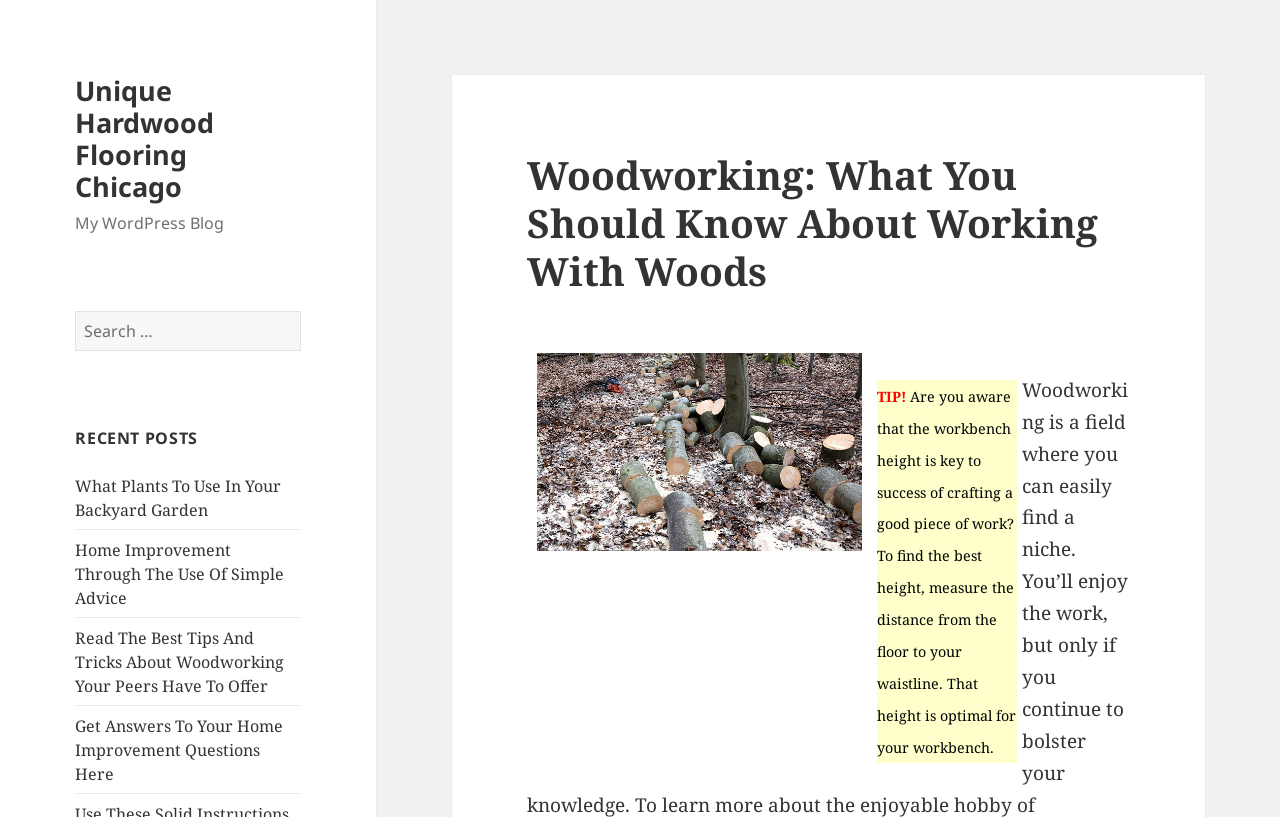Describe the entire webpage, focusing on both content and design.

The webpage is about woodworking and hardwood flooring. At the top, there is a link to "Unique Hardwood Flooring Chicago" and a title "My WordPress Blog". Below the title, there is a search bar with a button labeled "Search" and a placeholder text "Search for:". 

On the left side, there is a section titled "RECENT POSTS" with four links to different articles, including "What Plants To Use In Your Backyard Garden", "Home Improvement Through The Use Of Simple Advice", "Read The Best Tips And Tricks About Woodworking Your Peers Have To Offer", and "Get Answers To Your Home Improvement Questions Here". 

On the right side, there is a header section with a title "Woodworking: What You Should Know About Working With Woods" and an image below it. Next to the image, there is a tip section with a heading "TIP!" and a paragraph of text that provides advice on finding the optimal height for a workbench.